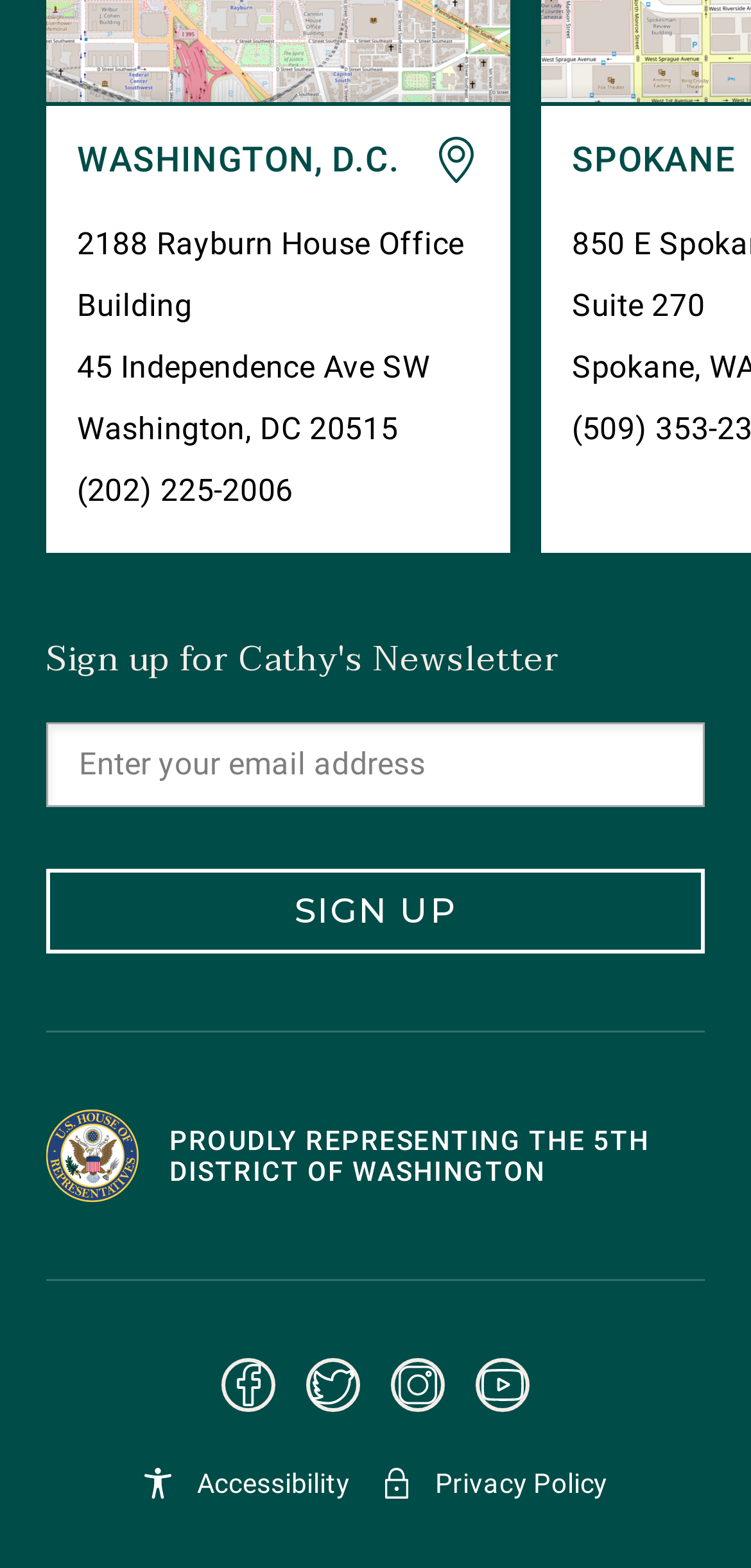Answer the question below using just one word or a short phrase: 
How many locations are mentioned at the top of the page?

2